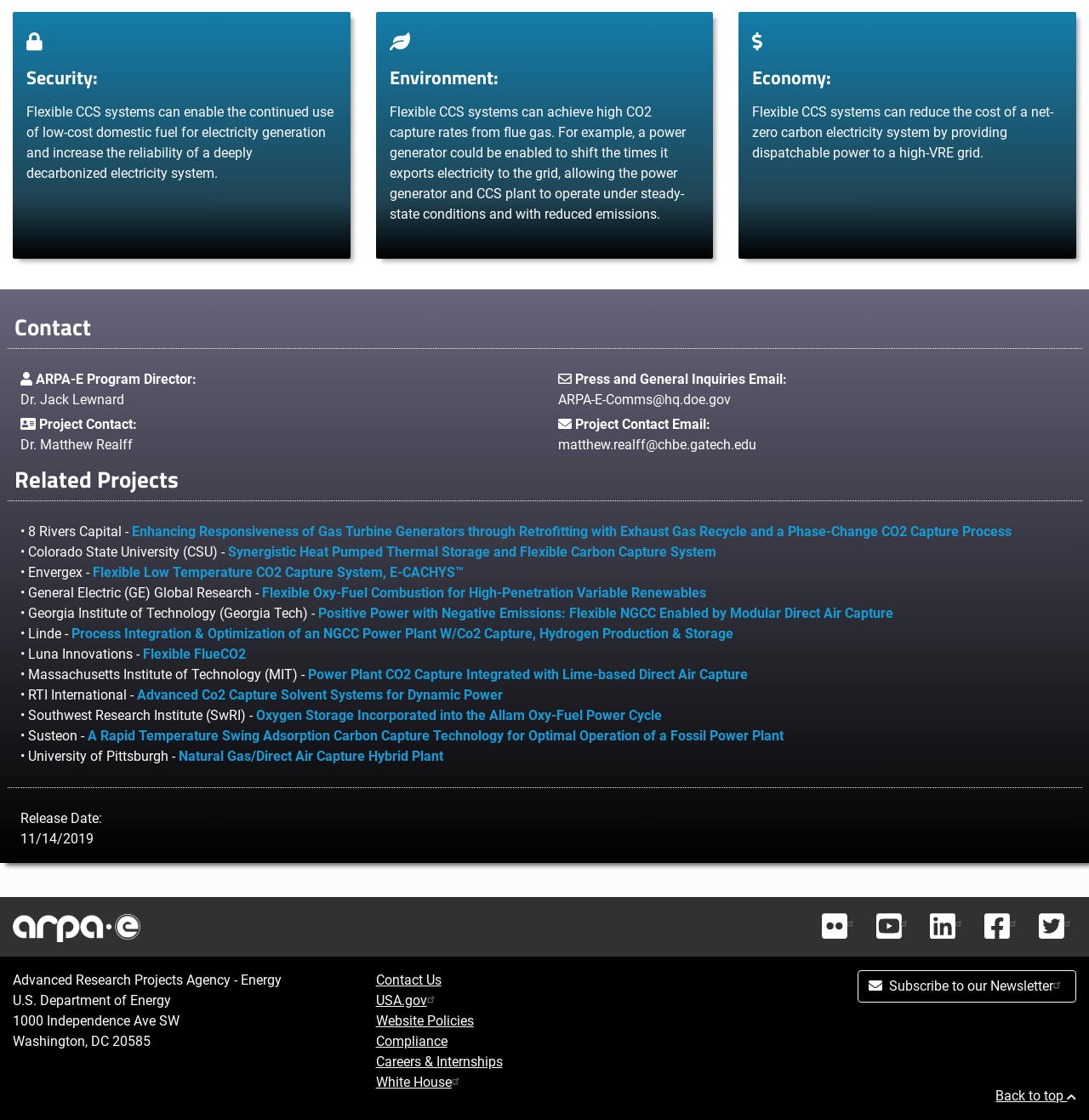Given the description: "Contact Us", determine the bounding box coordinates of the UI element. The coordinates should be formatted as four float numbers between 0 and 1, [left, top, right, bottom].

[0.345, 0.868, 0.405, 0.882]